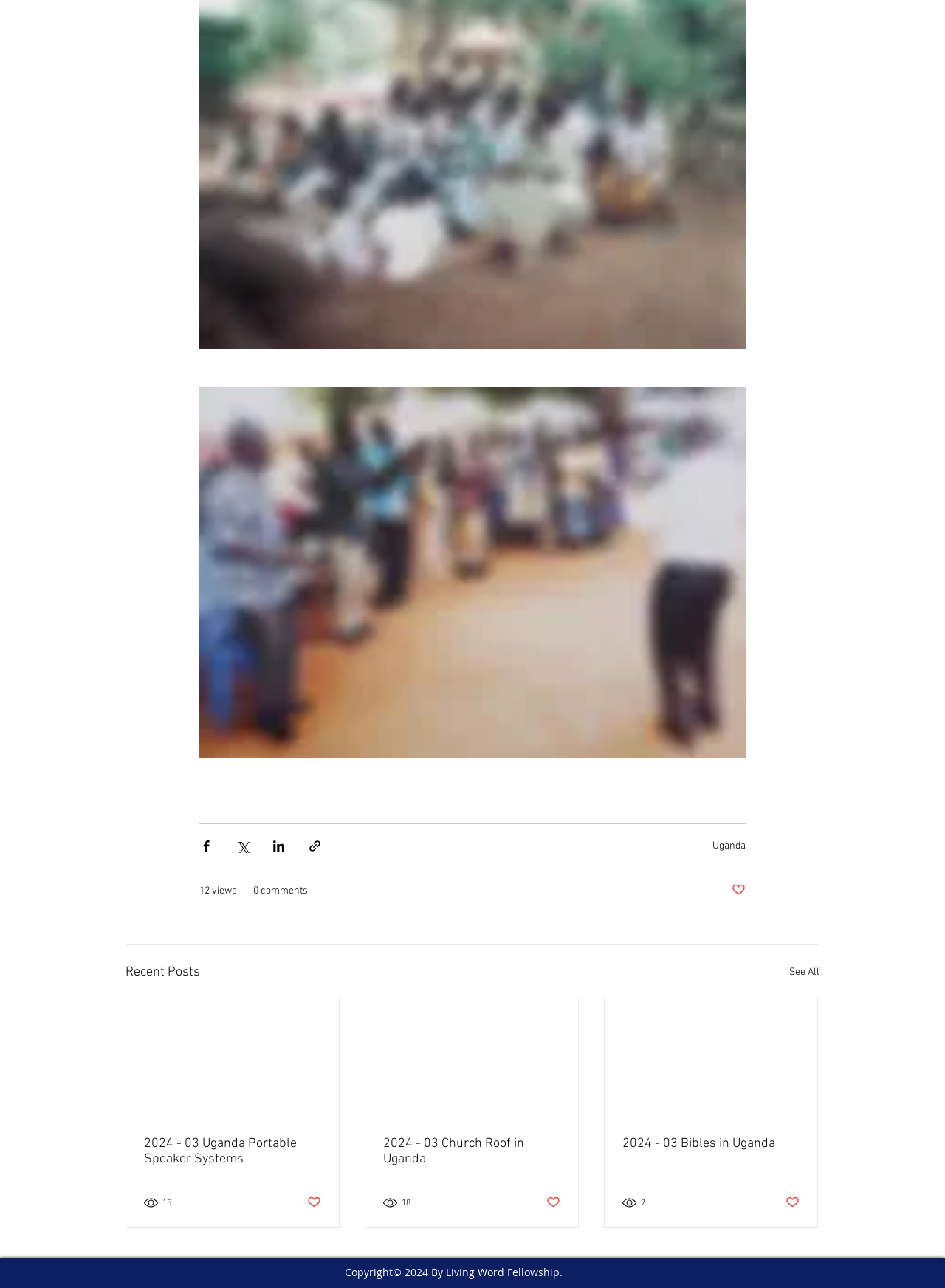Find the UI element described as: "See All" and predict its bounding box coordinates. Ensure the coordinates are four float numbers between 0 and 1, [left, top, right, bottom].

[0.835, 0.747, 0.867, 0.763]